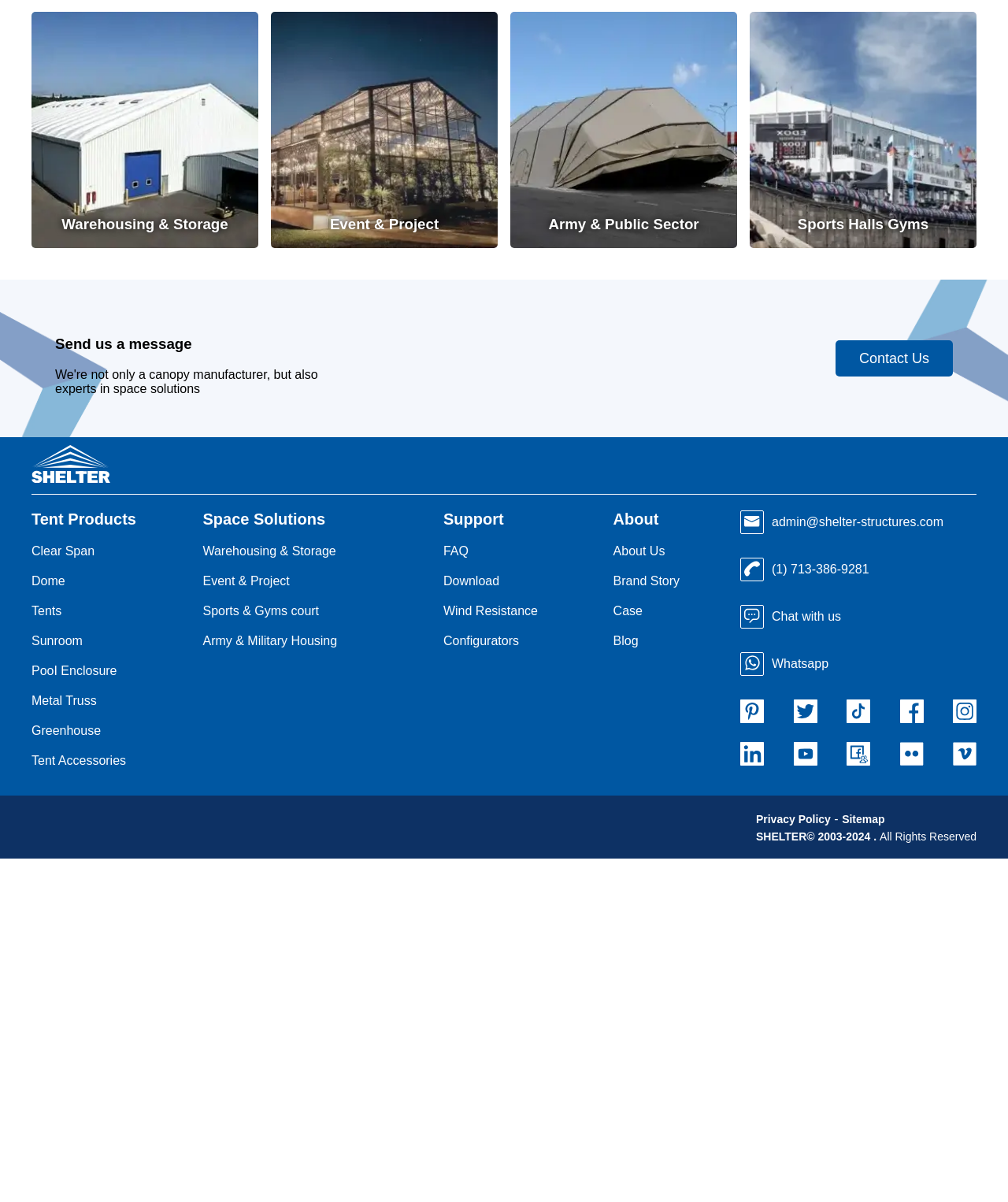Provide your answer in a single word or phrase: 
What is the copyright year range?

2003-2024